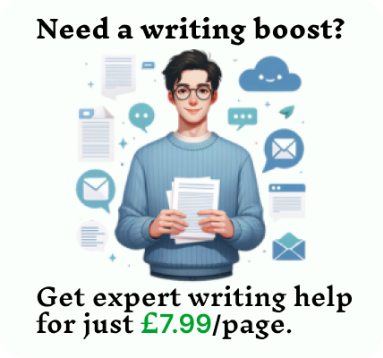What is written above the young man?
From the image, provide a succinct answer in one word or a short phrase.

Need a writing boost?